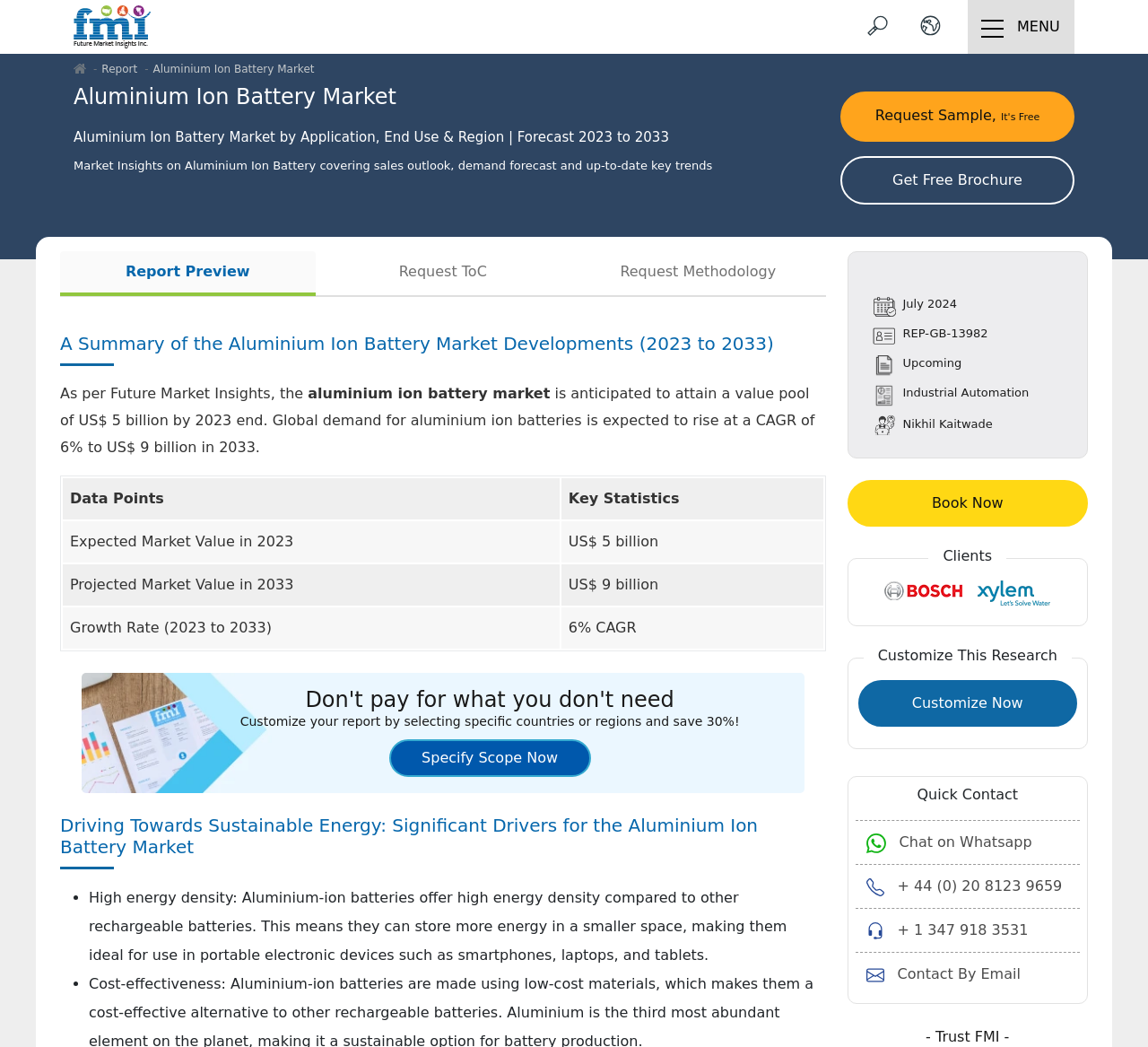Please provide a brief answer to the question using only one word or phrase: 
What is the name of the market being discussed?

Aluminium Ion Battery Market